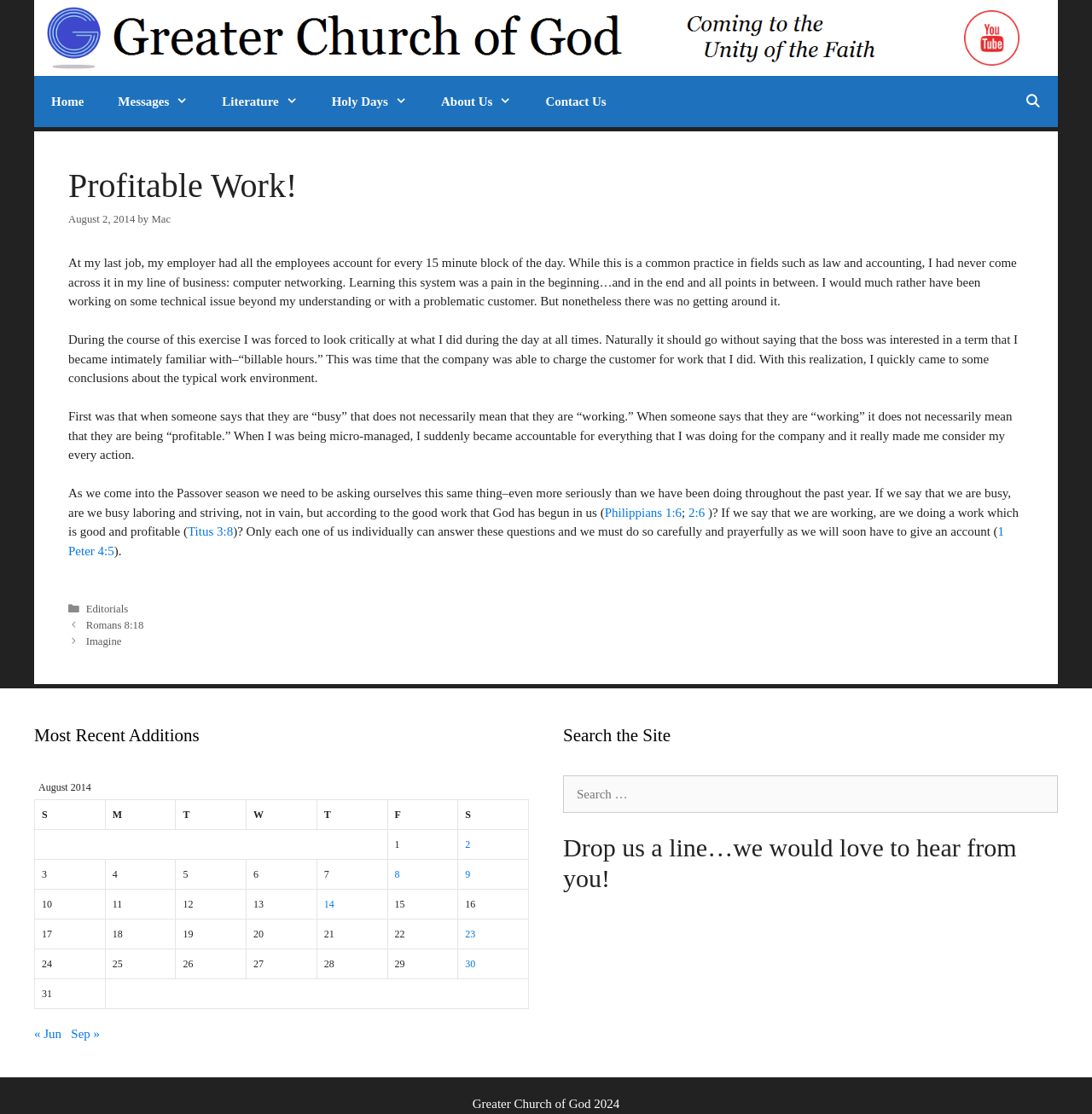Please identify the bounding box coordinates of the area I need to click to accomplish the following instruction: "View the posts published on August 2, 2014".

[0.42, 0.745, 0.484, 0.772]